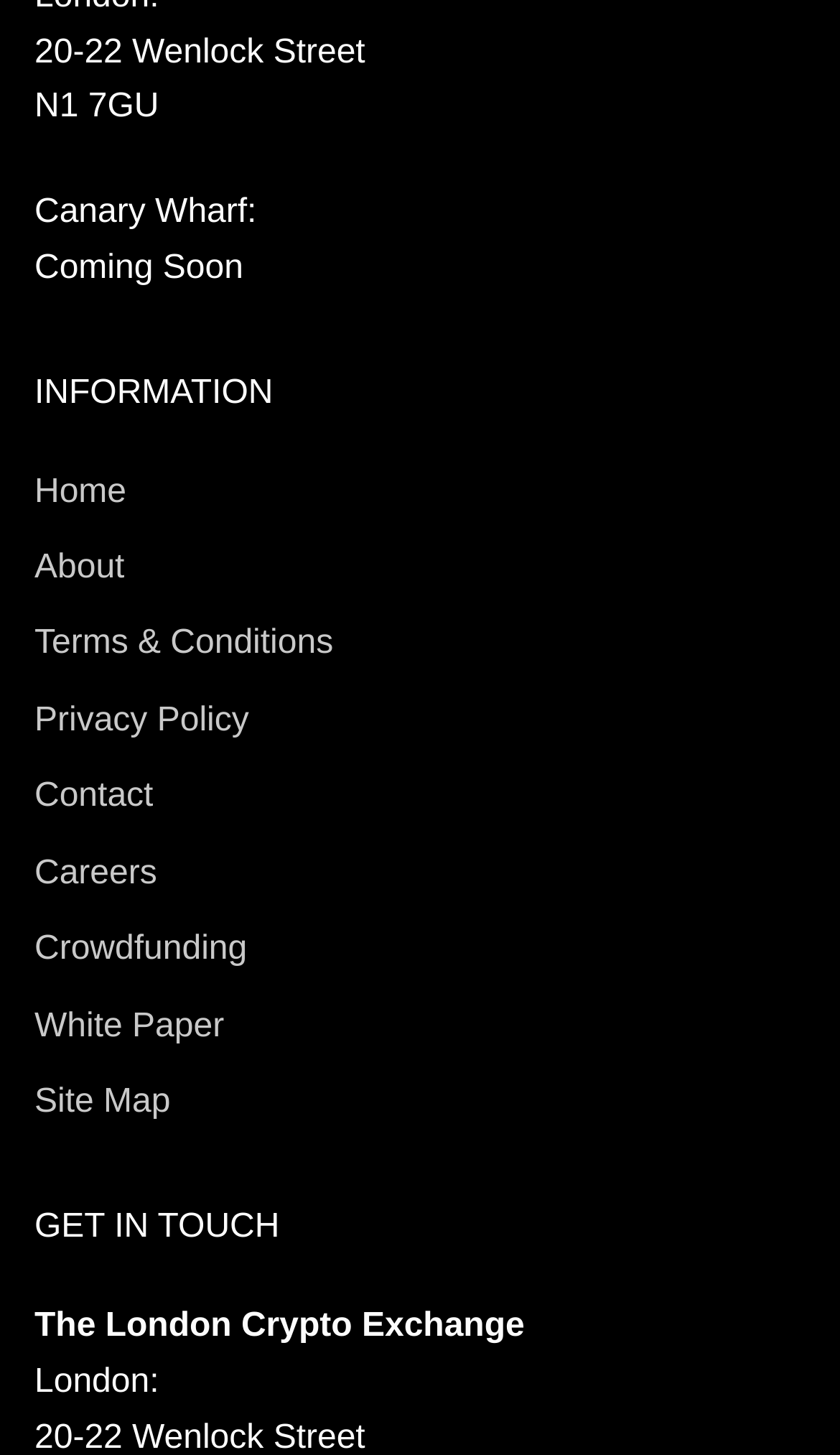Show the bounding box coordinates of the region that should be clicked to follow the instruction: "go to home page."

[0.041, 0.325, 0.15, 0.35]